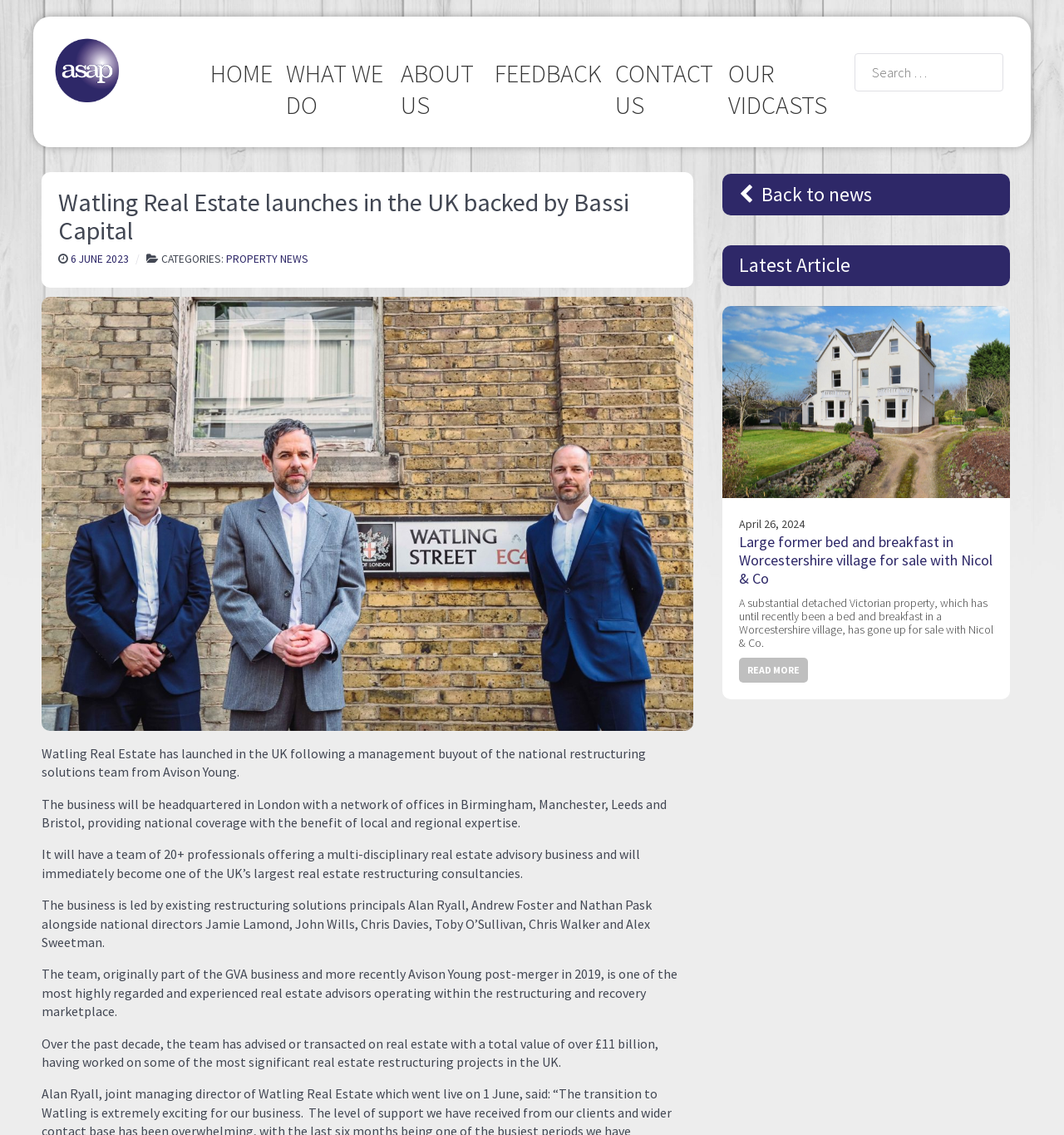Locate the bounding box coordinates of the element that should be clicked to execute the following instruction: "Click CONTACT US".

[0.578, 0.048, 0.672, 0.112]